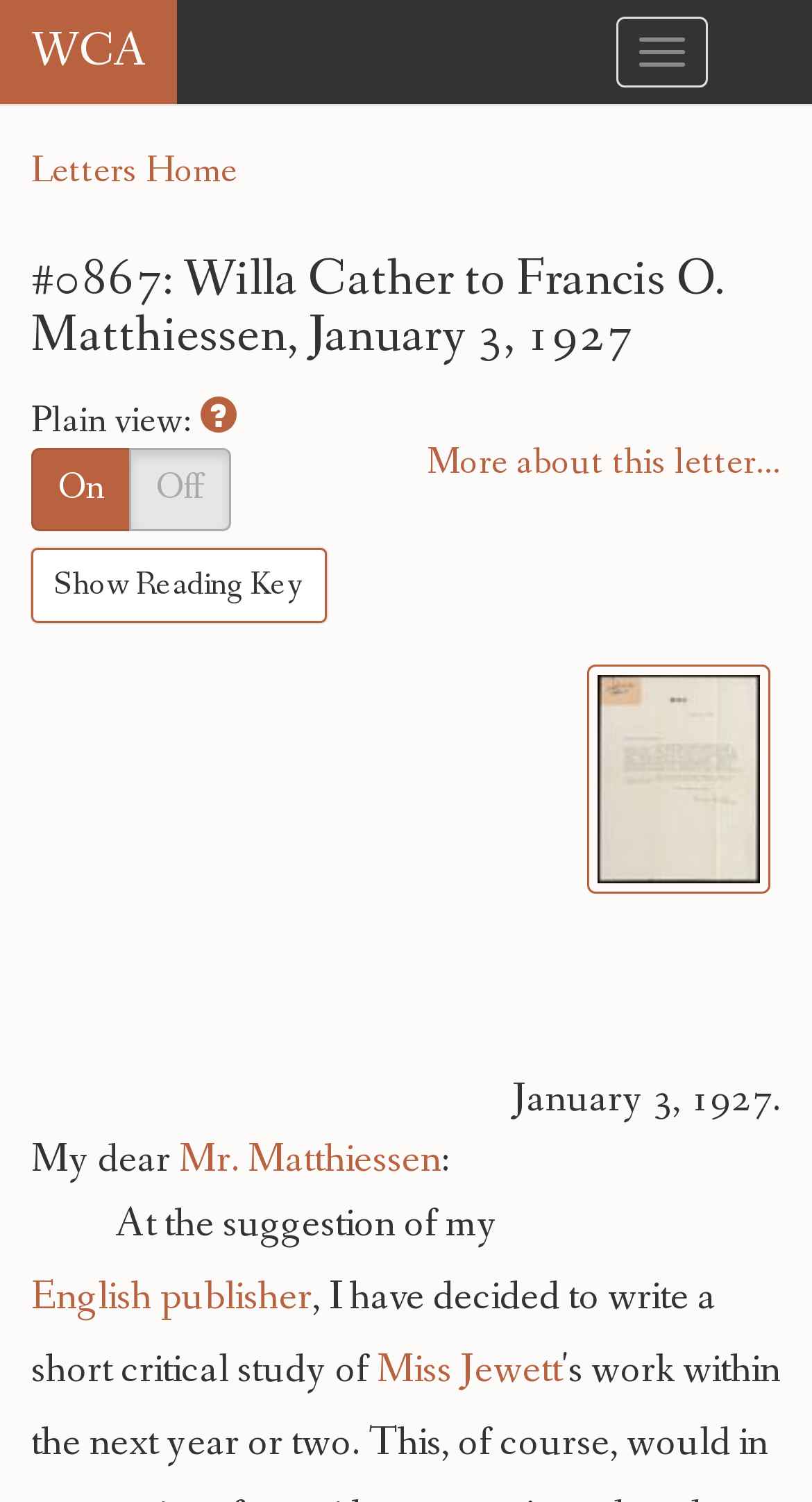What is the subject of the critical study mentioned in the letter?
Look at the image and respond with a one-word or short-phrase answer.

Miss Jewett